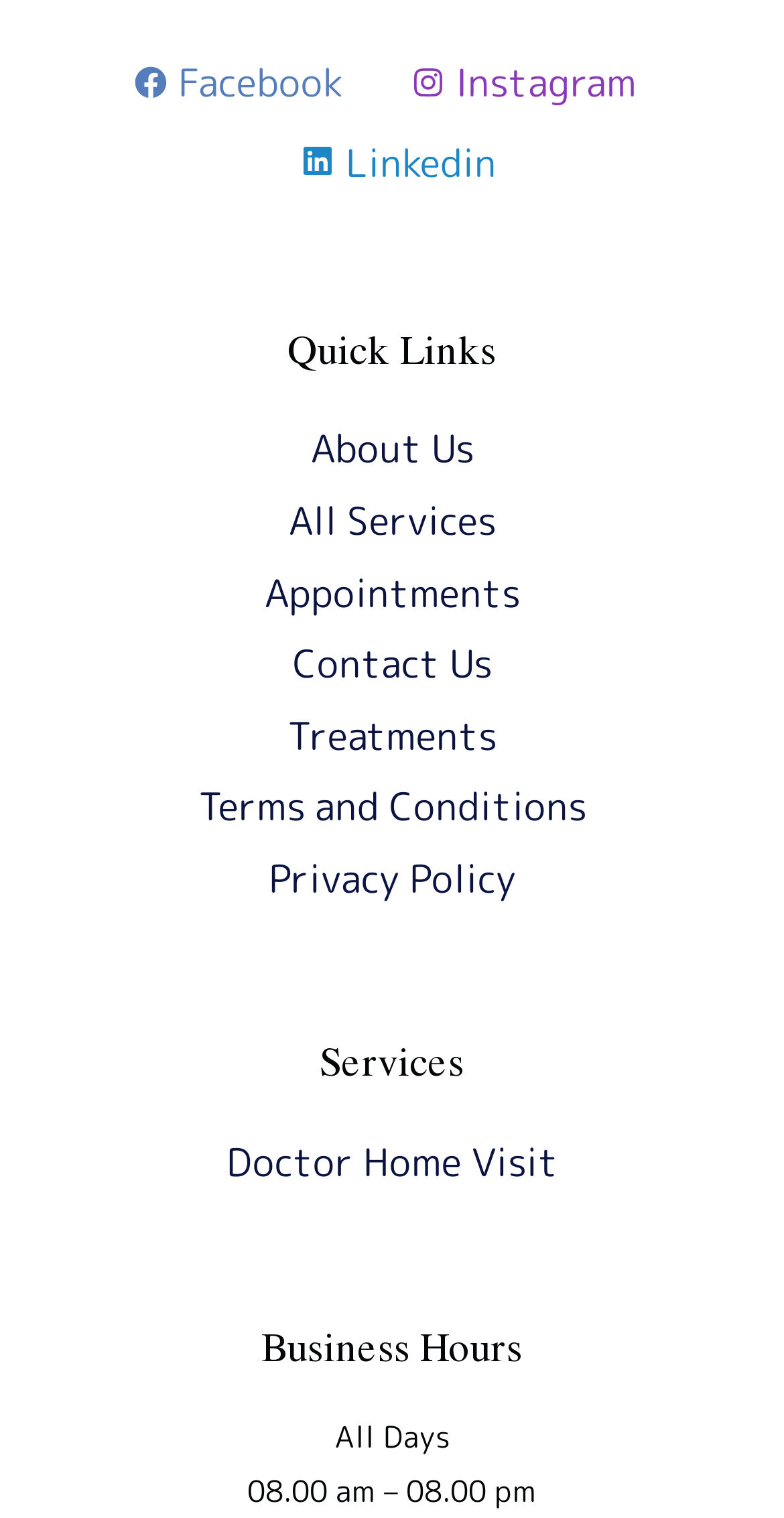How many social media links are there?
Using the visual information from the image, give a one-word or short-phrase answer.

3